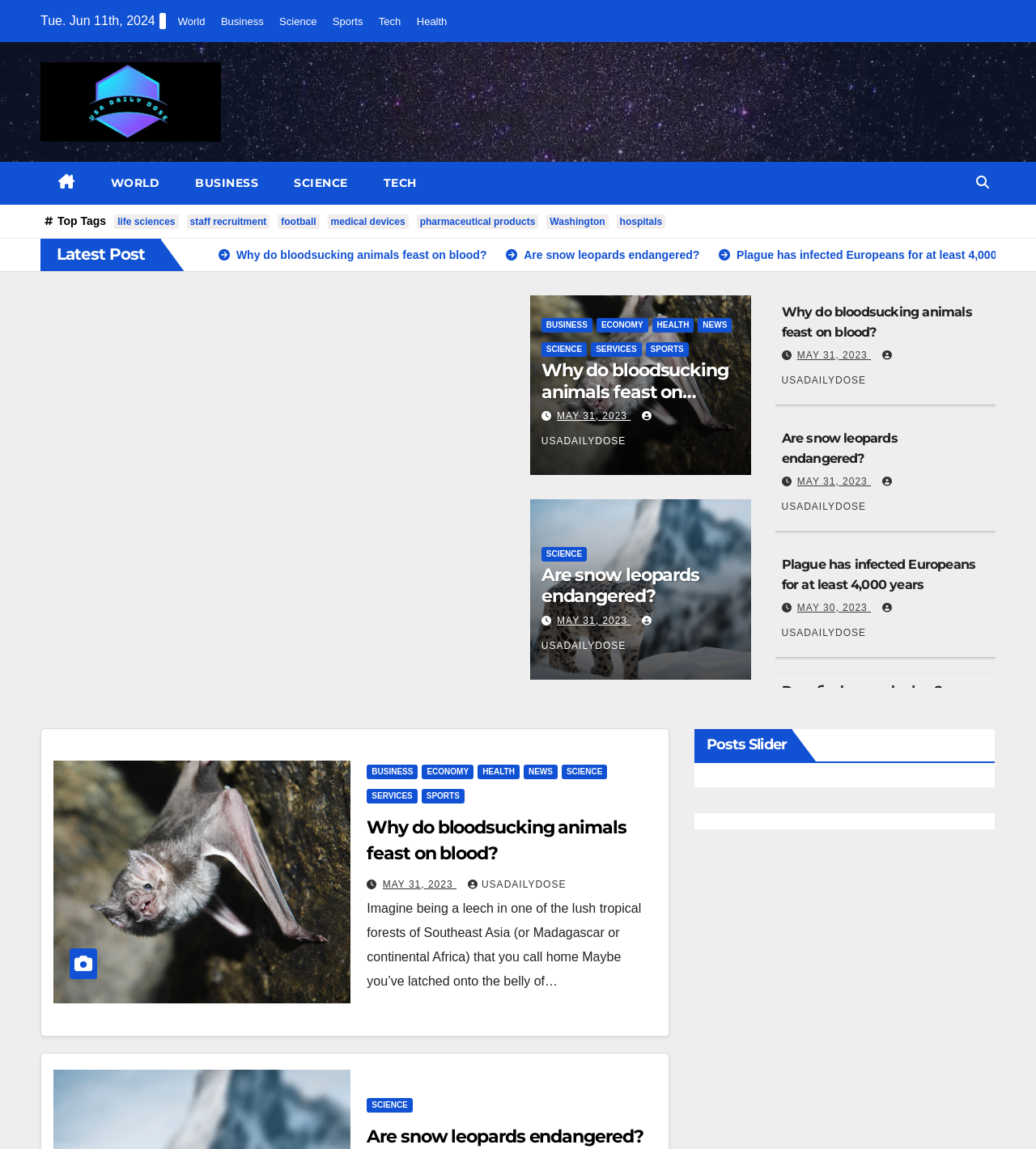Find the bounding box coordinates of the element you need to click on to perform this action: 'Browse the 'Science' category'. The coordinates should be represented by four float values between 0 and 1, in the format [left, top, right, bottom].

[0.27, 0.013, 0.306, 0.024]